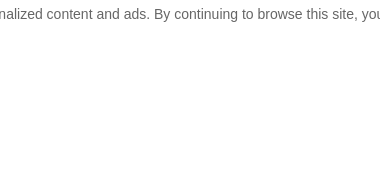Offer a detailed account of the various components present in the image.

This image highlights the beautiful landscape of Nieuwerkerk aan den IJssel, located in the province of Zuid-Holland, Netherlands. It's a picturesque scene that encapsulates the charm of this area, known for its serene waterways and lush greenery. The image is part of a feature that explores various attractions in the region, including discussions about natural beauty and cultural experiences. Perfect for those planning a visit, the presentation emphasizes the allure of outdoor activities and local sights, inviting viewers to discover the hidden gems in Nieuwerkerk aan den IJssel.